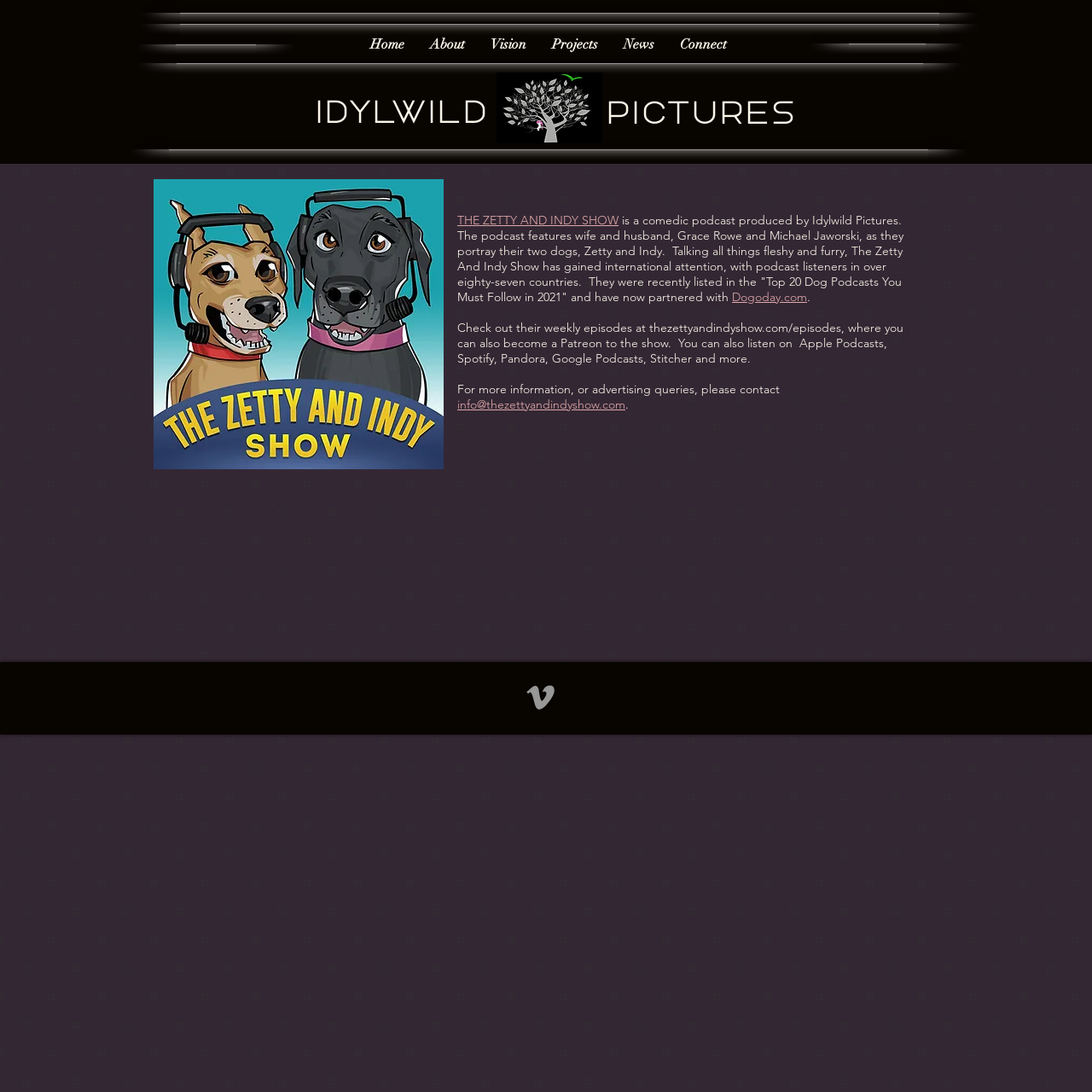Locate the bounding box coordinates of the clickable area needed to fulfill the instruction: "Learn more about Idylwild Pictures".

[0.281, 0.085, 0.457, 0.121]